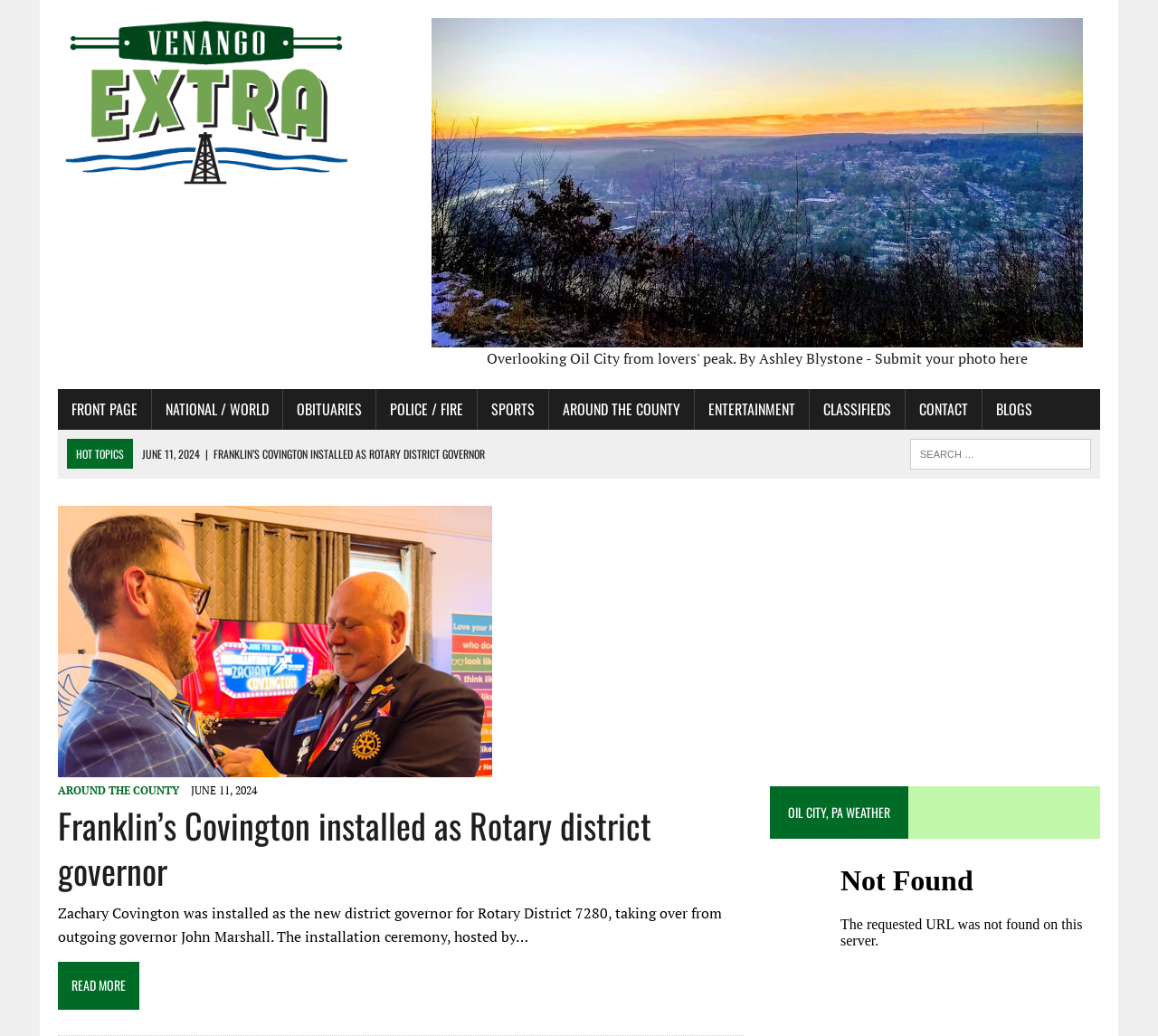Using the information in the image, give a comprehensive answer to the question: 
What is the name of the website?

The name of the website is 'Venango Extra.com' which is indicated by the link 'Venango Extra.com' at the top of the webpage.